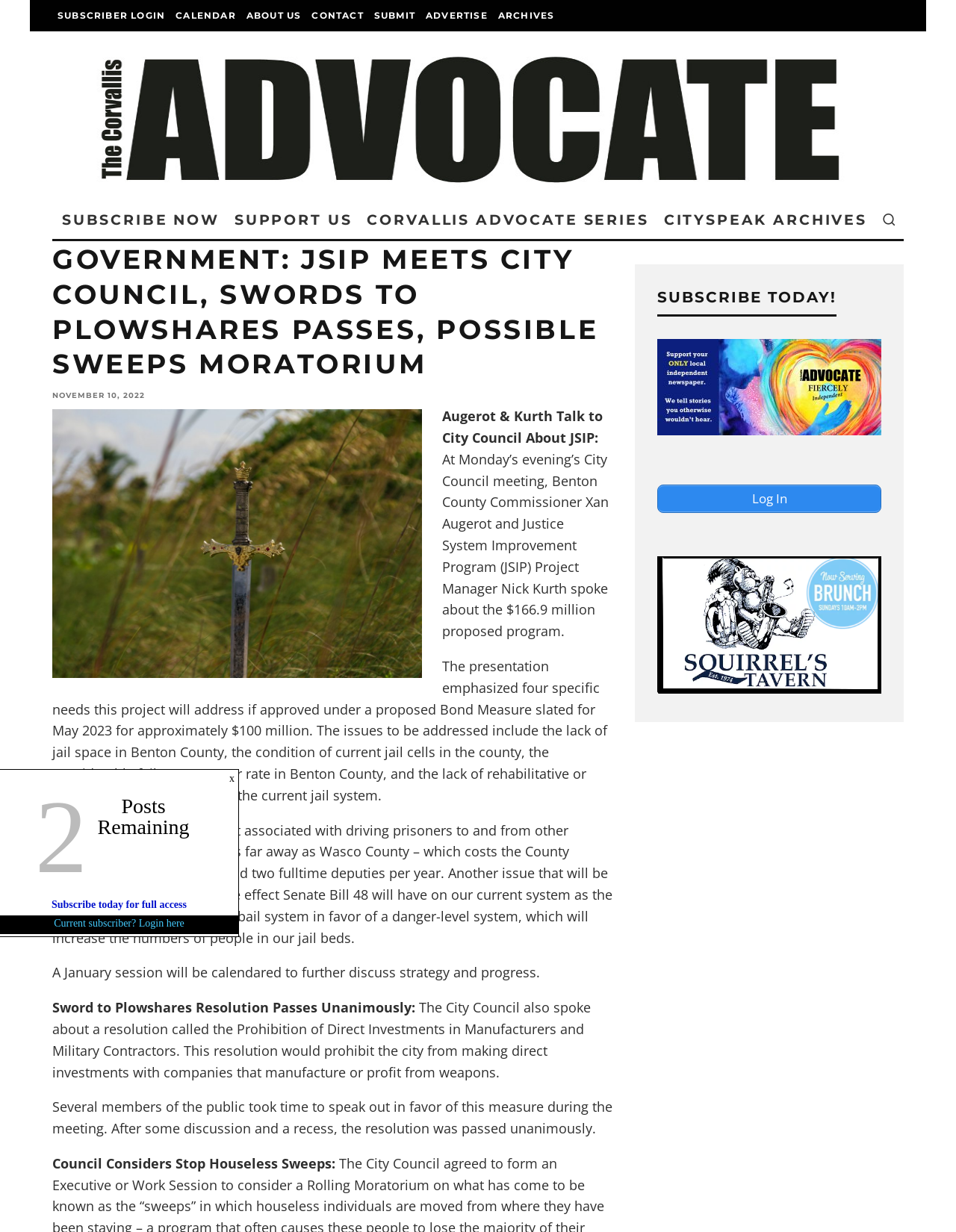What is the name of the resolution passed unanimously by the City Council?
Provide an in-depth and detailed explanation in response to the question.

The article mentions that the City Council spoke about a resolution called the Prohibition of Direct Investments in Manufacturers and Military Contractors, also referred to as the Sword to Plowshares Resolution, which was passed unanimously.